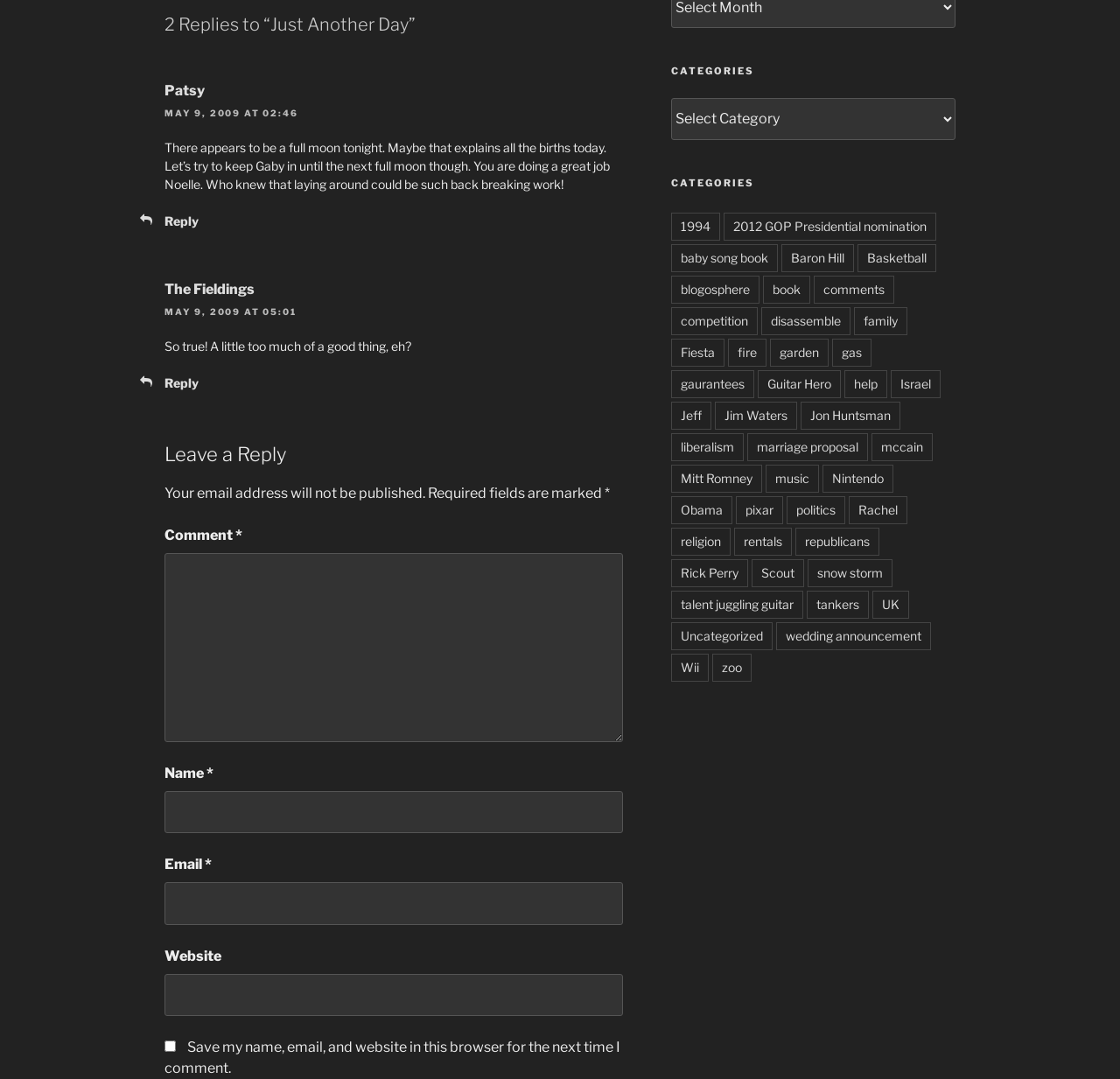Kindly determine the bounding box coordinates for the area that needs to be clicked to execute this instruction: "Reply to Patsy".

[0.147, 0.198, 0.177, 0.212]